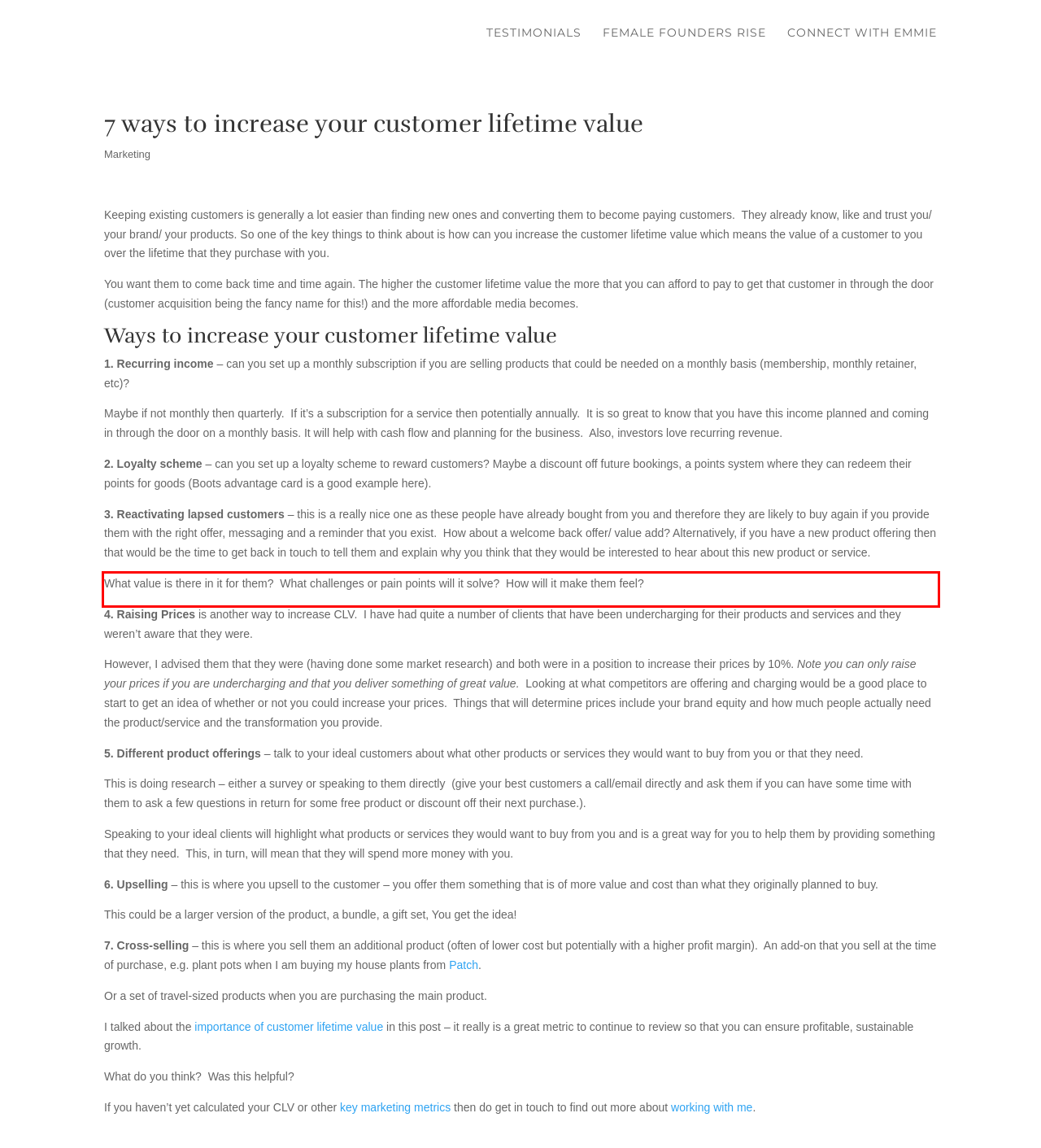From the given screenshot of a webpage, identify the red bounding box and extract the text content within it.

What value is there in it for them? What challenges or pain points will it solve? How will it make them feel?